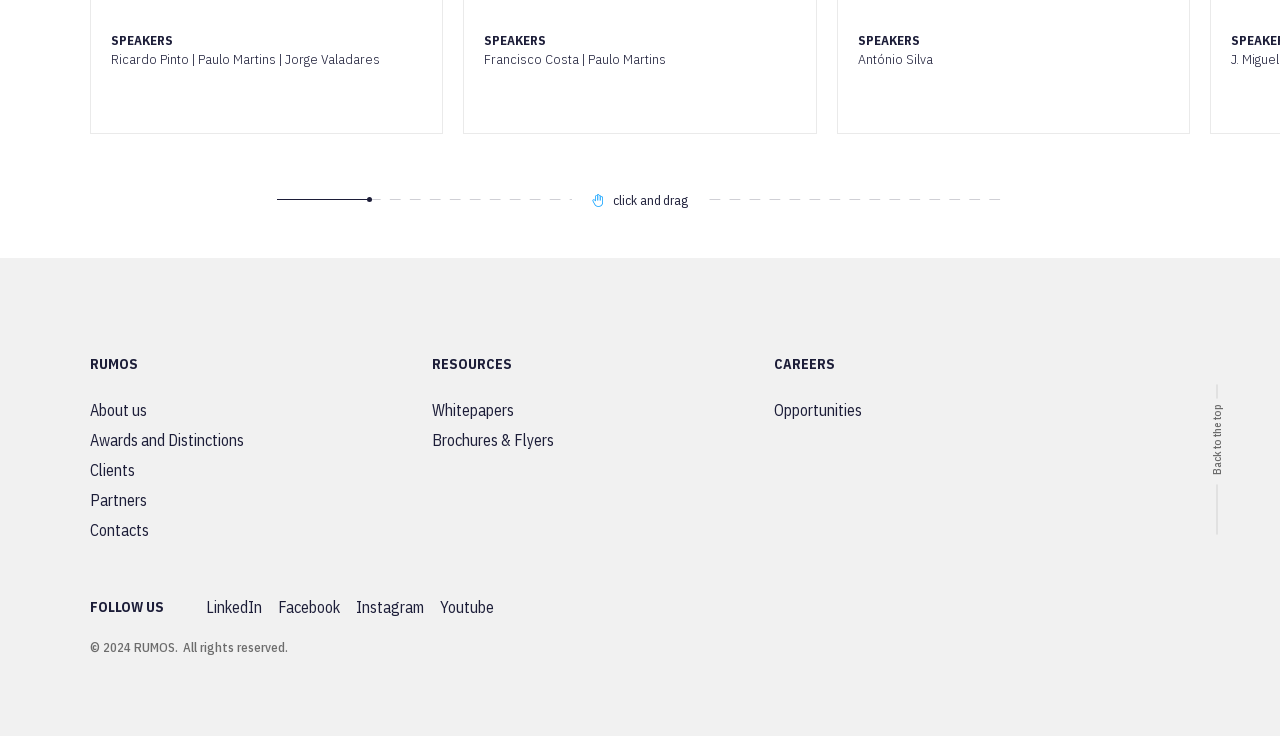From the webpage screenshot, predict the bounding box coordinates (top-left x, top-left y, bottom-right x, bottom-right y) for the UI element described here: Follow us

[0.07, 0.81, 0.128, 0.84]